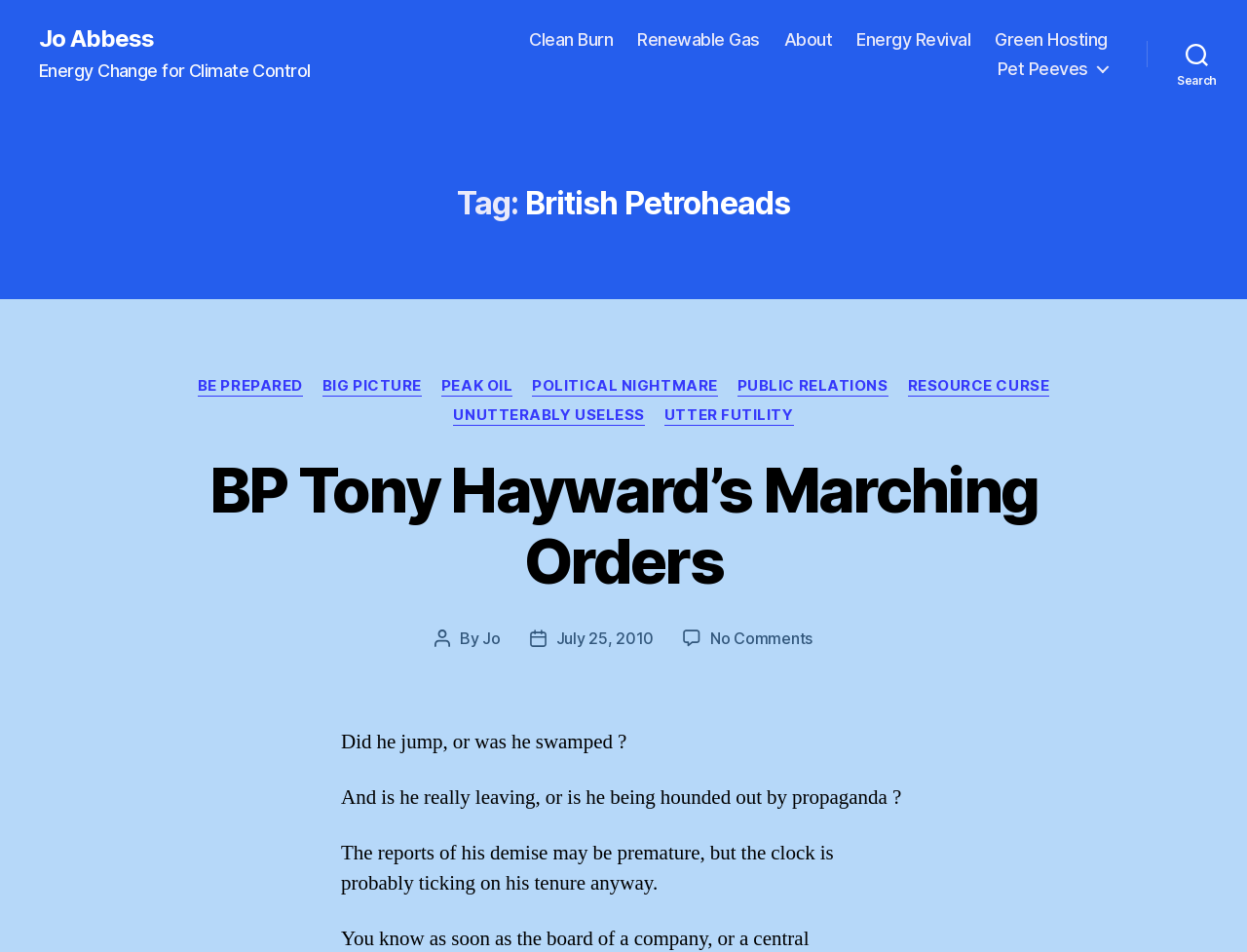Look at the image and give a detailed response to the following question: How many links are in the navigation menu?

I found the answer by counting the number of links in the navigation menu, which are 'Clean Burn', 'Renewable Gas', 'About', 'Energy Revival', 'Green Hosting', and 'Pet Peeves'. There are 6 links in total.